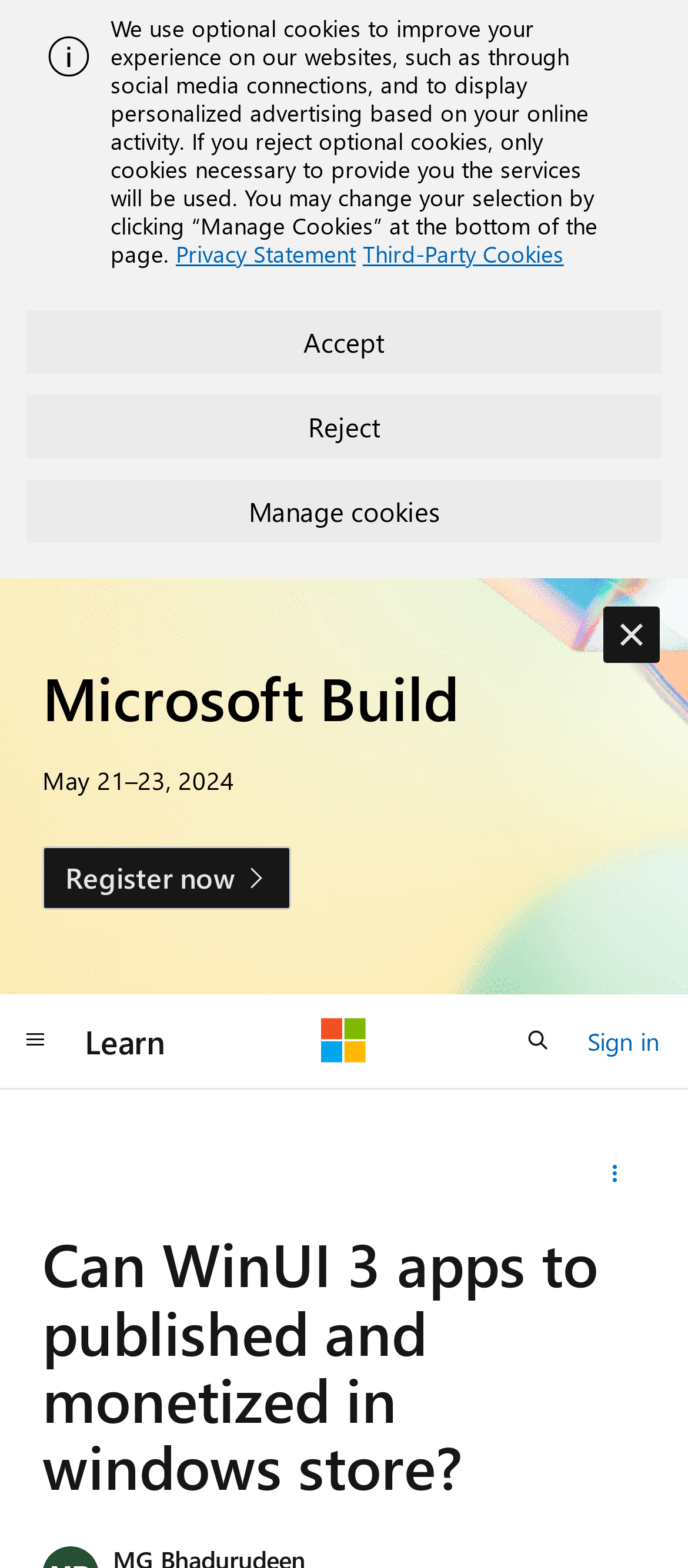Identify the bounding box coordinates of the region that needs to be clicked to carry out this instruction: "Share this question". Provide these coordinates as four float numbers ranging from 0 to 1, i.e., [left, top, right, bottom].

[0.848, 0.731, 0.938, 0.766]